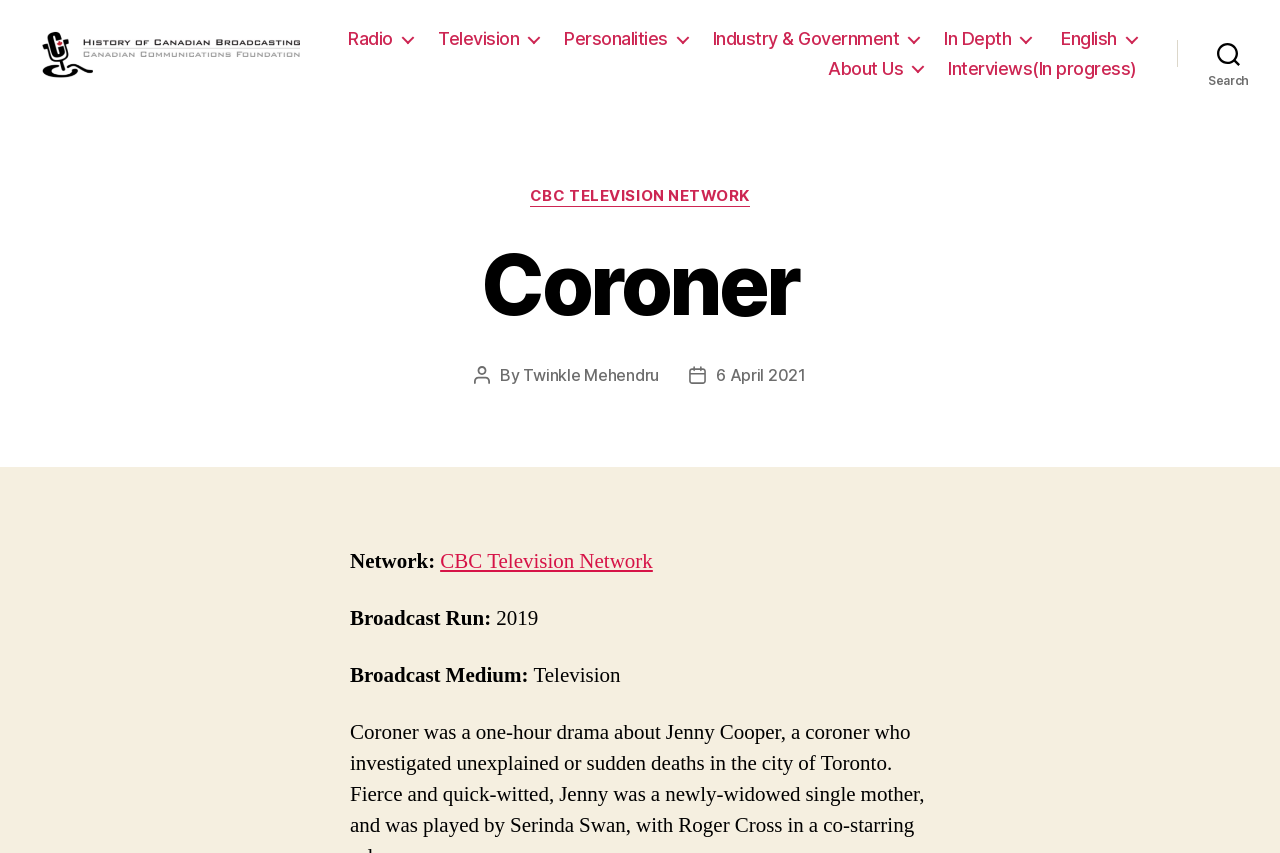Please provide a comprehensive response to the question below by analyzing the image: 
Who is the author of the post?

The author's name can be found in the section where the post information is provided. The text 'Post author' is followed by a link 'Twinkle Mehendru', which indicates that this is the name of the author.